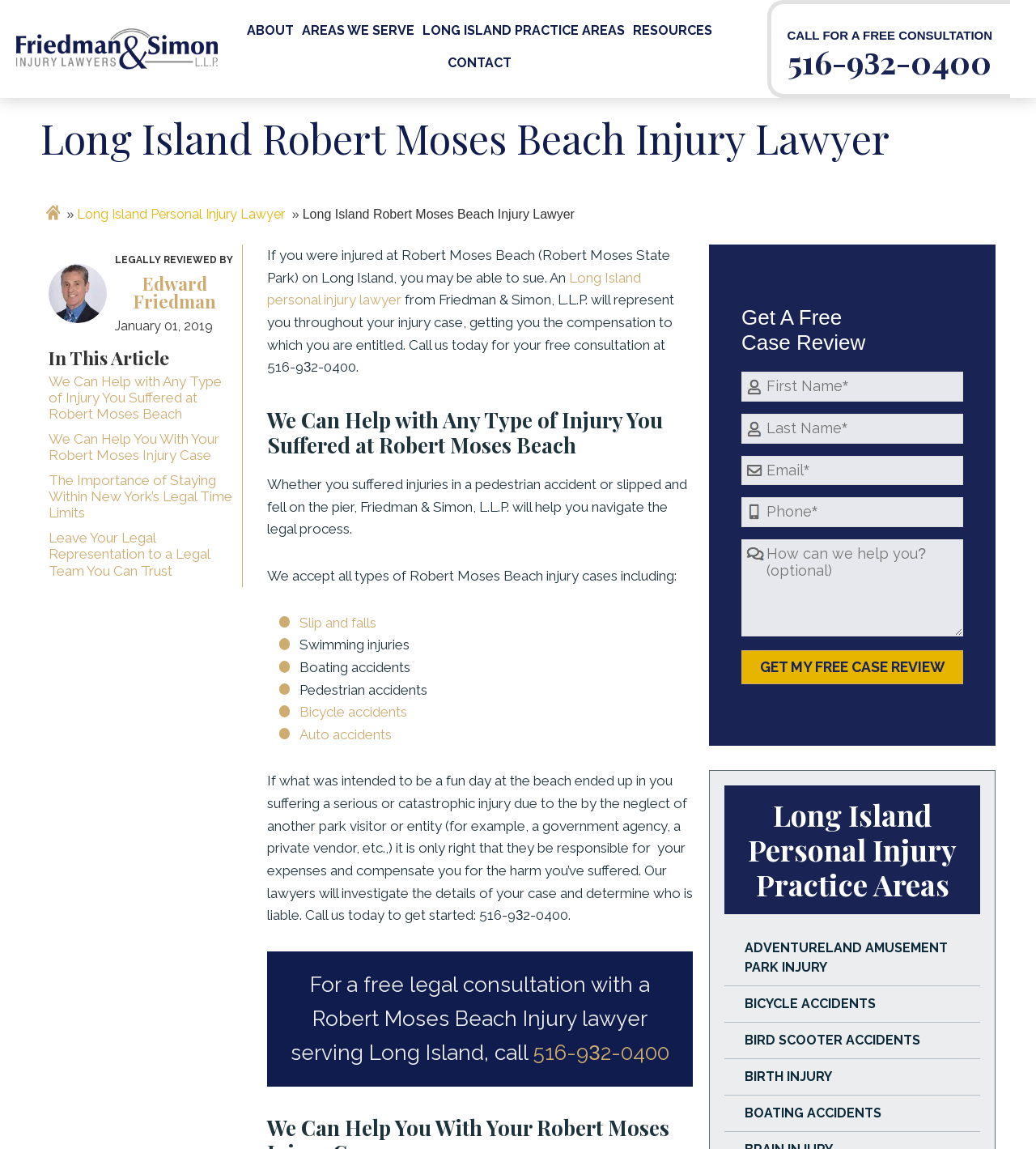Identify the bounding box coordinates for the element you need to click to achieve the following task: "Get a free case review". Provide the bounding box coordinates as four float numbers between 0 and 1, in the form [left, top, right, bottom].

[0.716, 0.566, 0.93, 0.596]